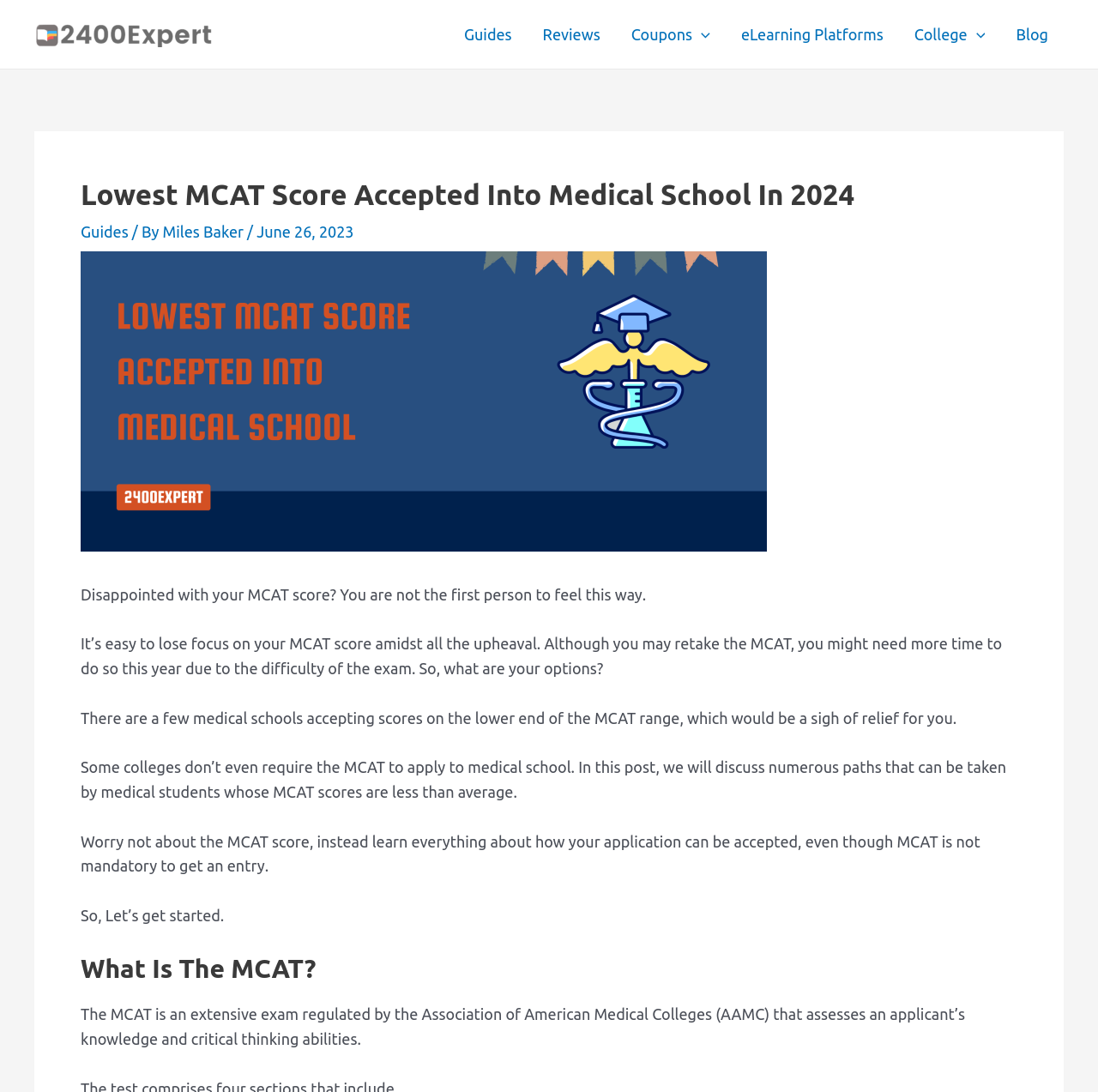Please identify the bounding box coordinates of the area I need to click to accomplish the following instruction: "Navigate to 'Guides'".

[0.409, 0.0, 0.48, 0.063]